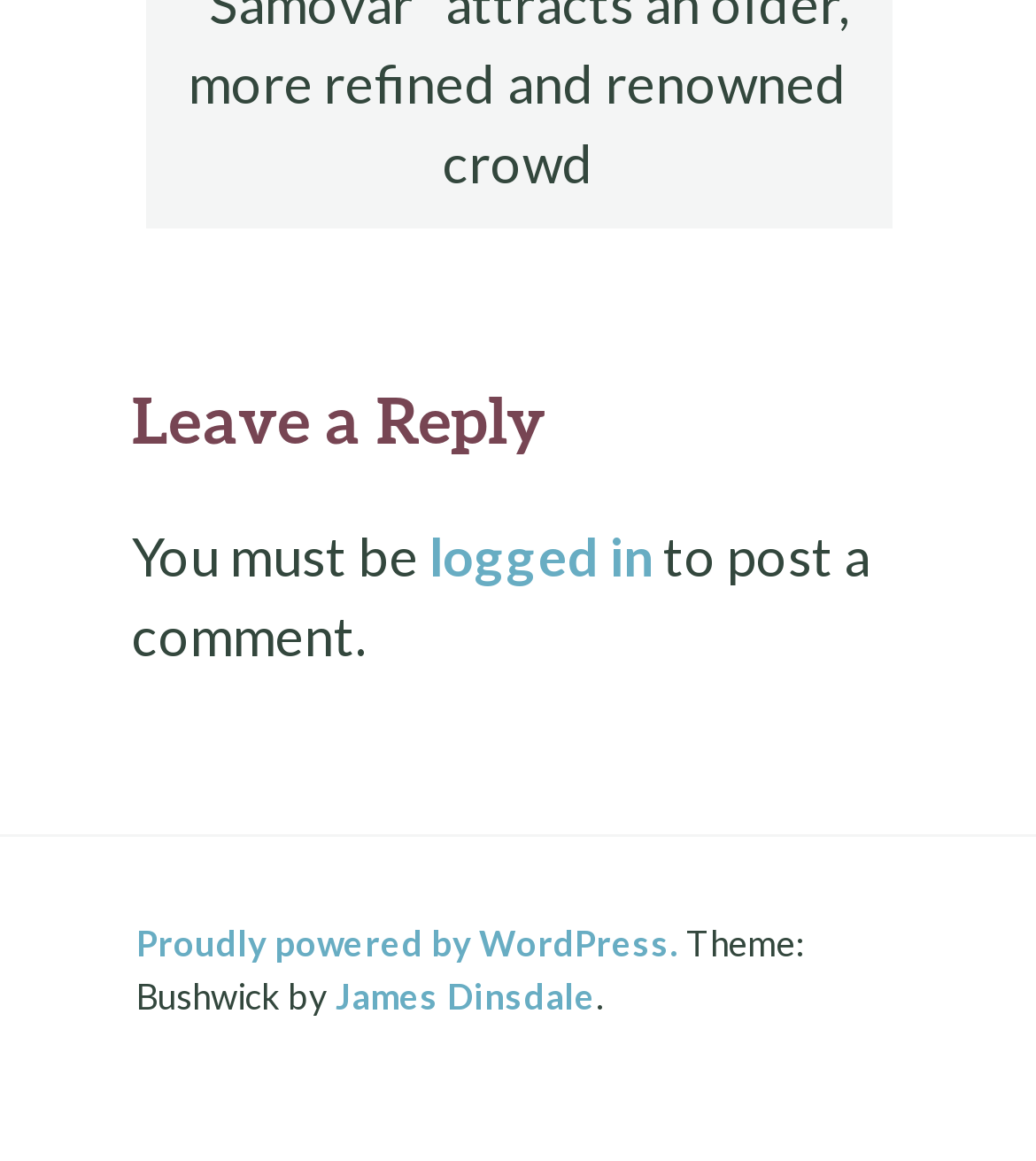Give a concise answer of one word or phrase to the question: 
What is the theme of the website?

Bushwick